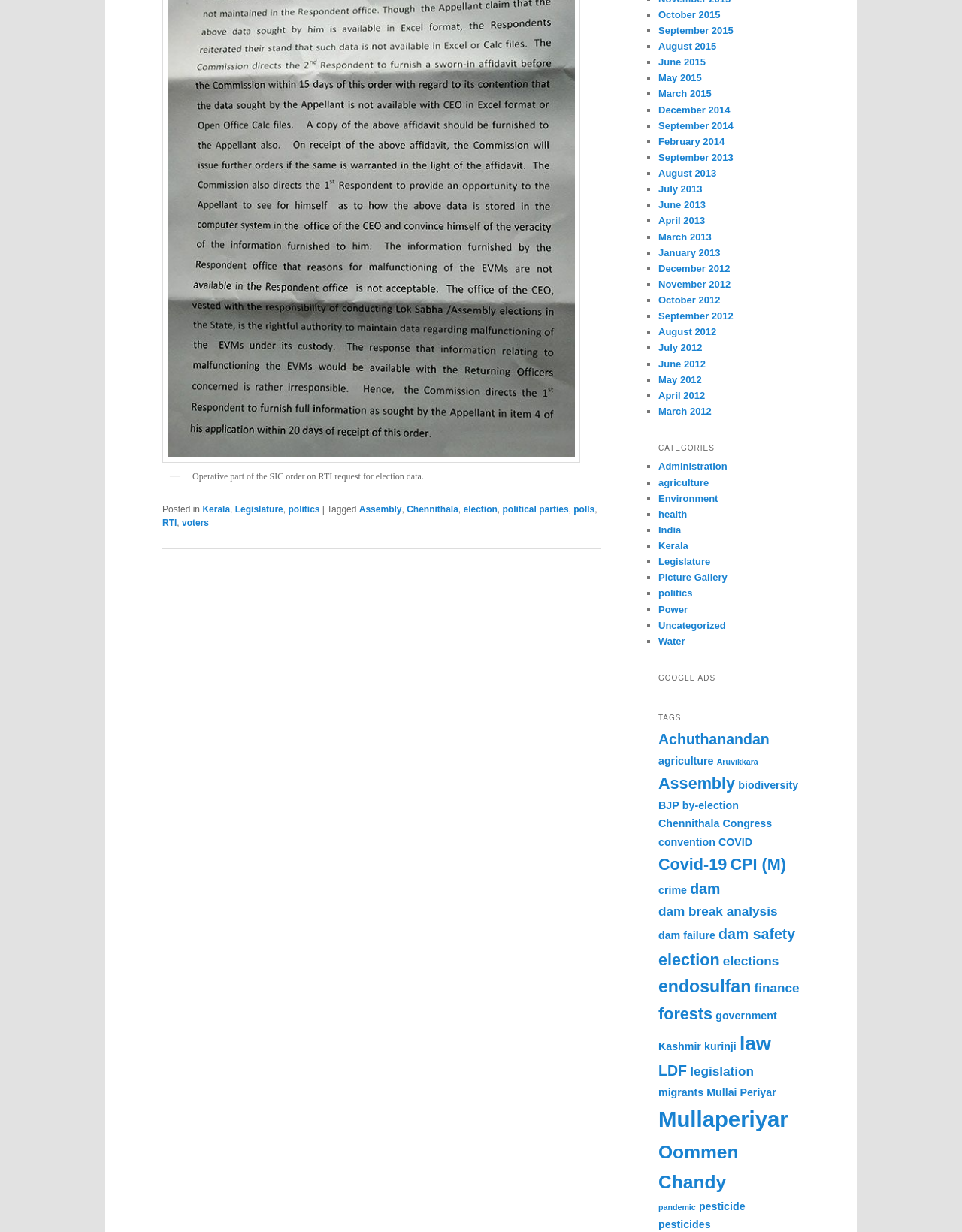What is the topic of the article?
Could you give a comprehensive explanation in response to this question?

The topic of the article can be inferred from the figcaption 'Operative part of the SIC order on RTI request for election data.' which suggests that the article is related to election data.